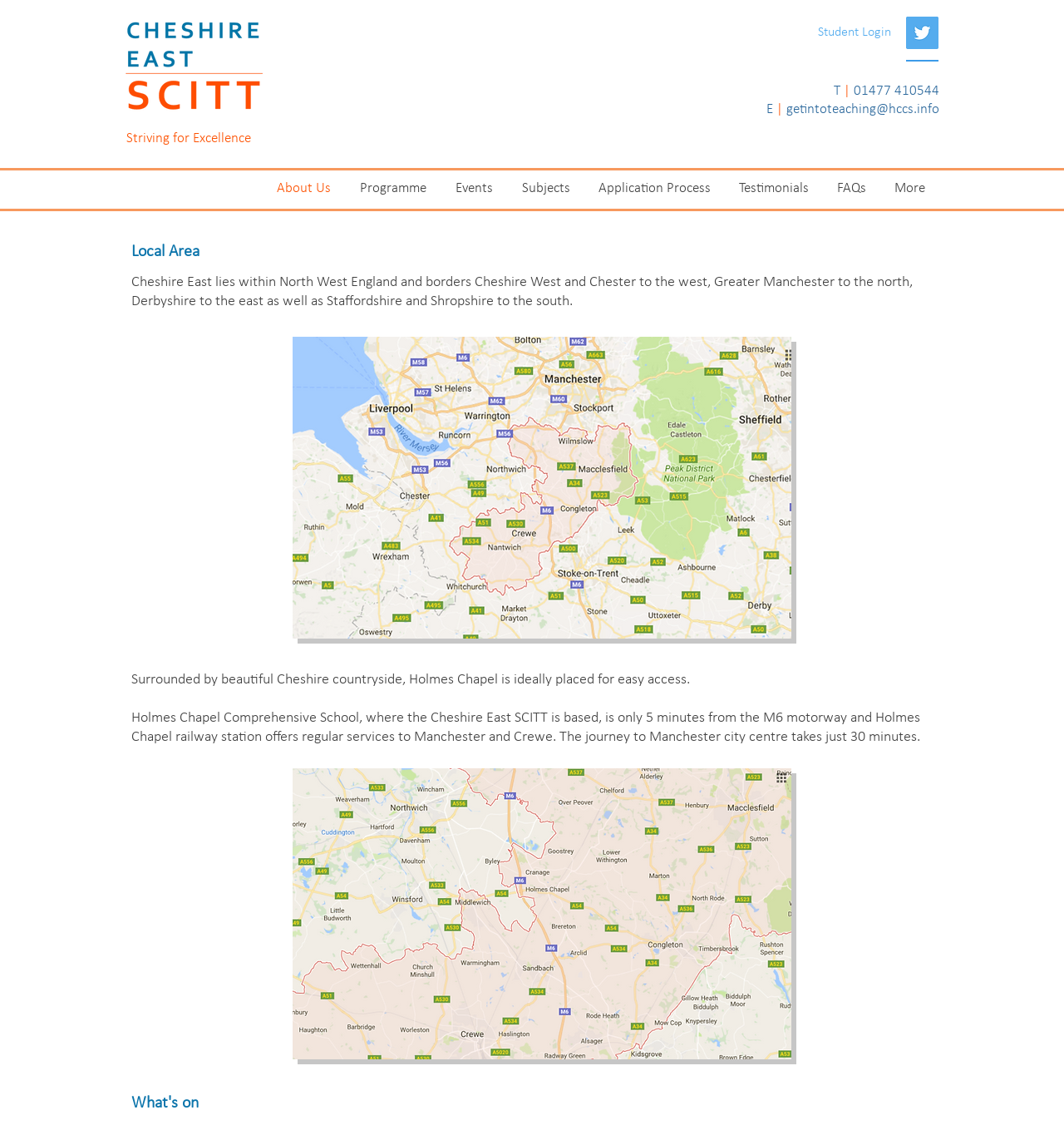Answer with a single word or phrase: 
What is the name of the railway station near Holmes Chapel?

Holmes Chapel railway station